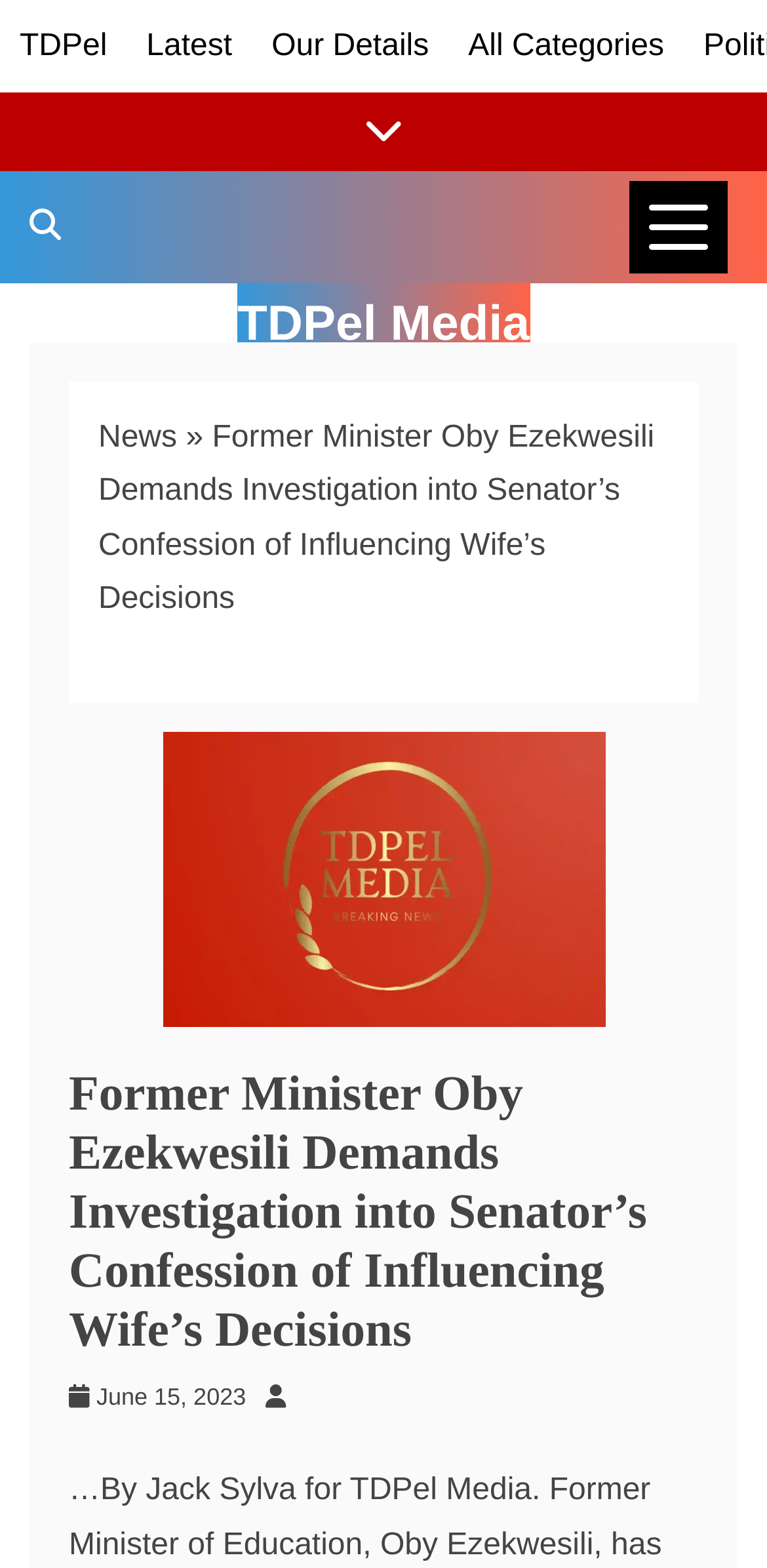Utilize the details in the image to give a detailed response to the question: How many links are in the top navigation bar?

I counted the number of links in the top navigation bar by looking at the links with y-coordinates between 0.019 and 0.04. There are four links: 'TDPel', 'Latest', 'Our Details', and 'All Categories'.